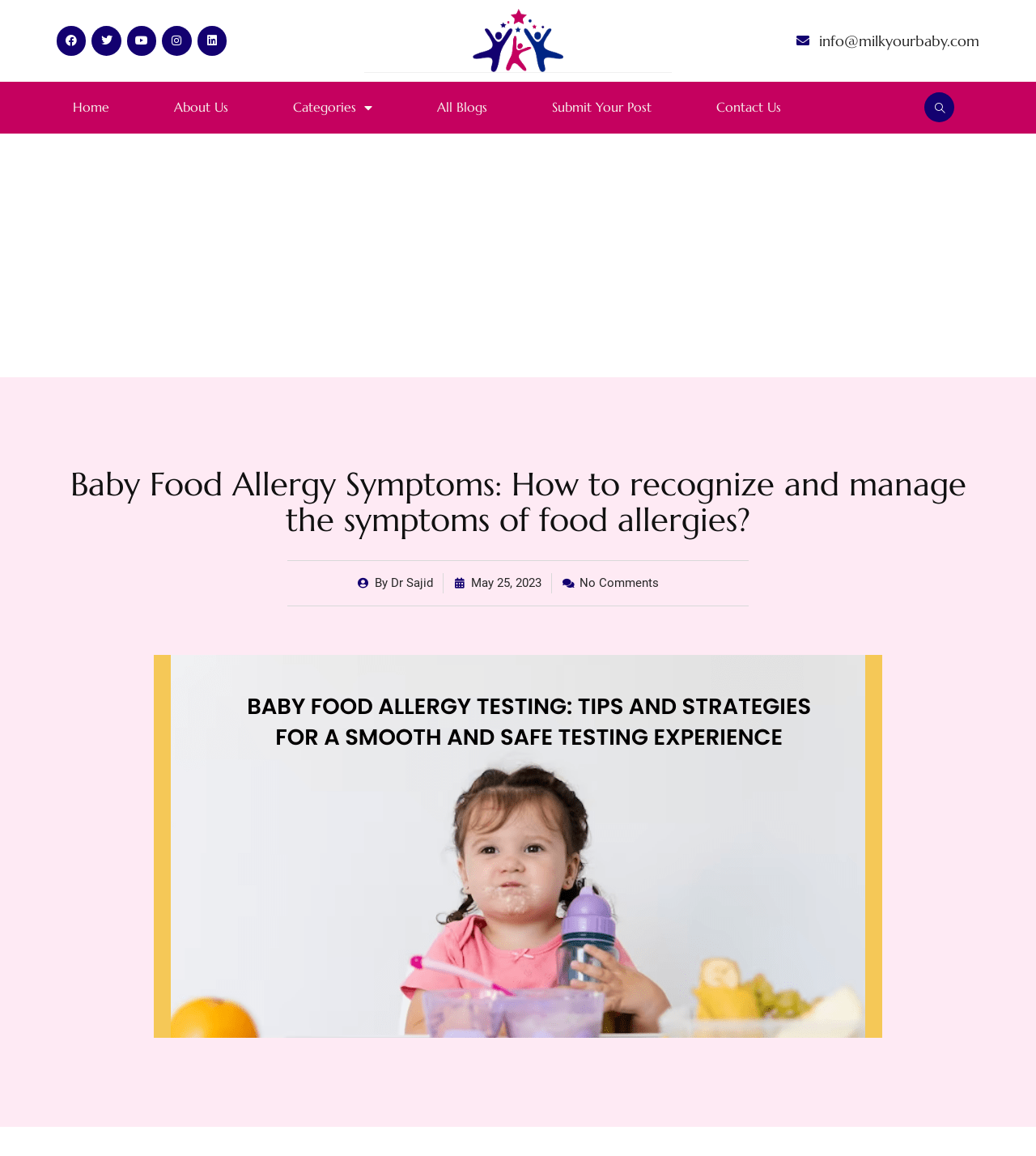Could you provide the bounding box coordinates for the portion of the screen to click to complete this instruction: "Go to Home page"?

[0.039, 0.077, 0.137, 0.108]